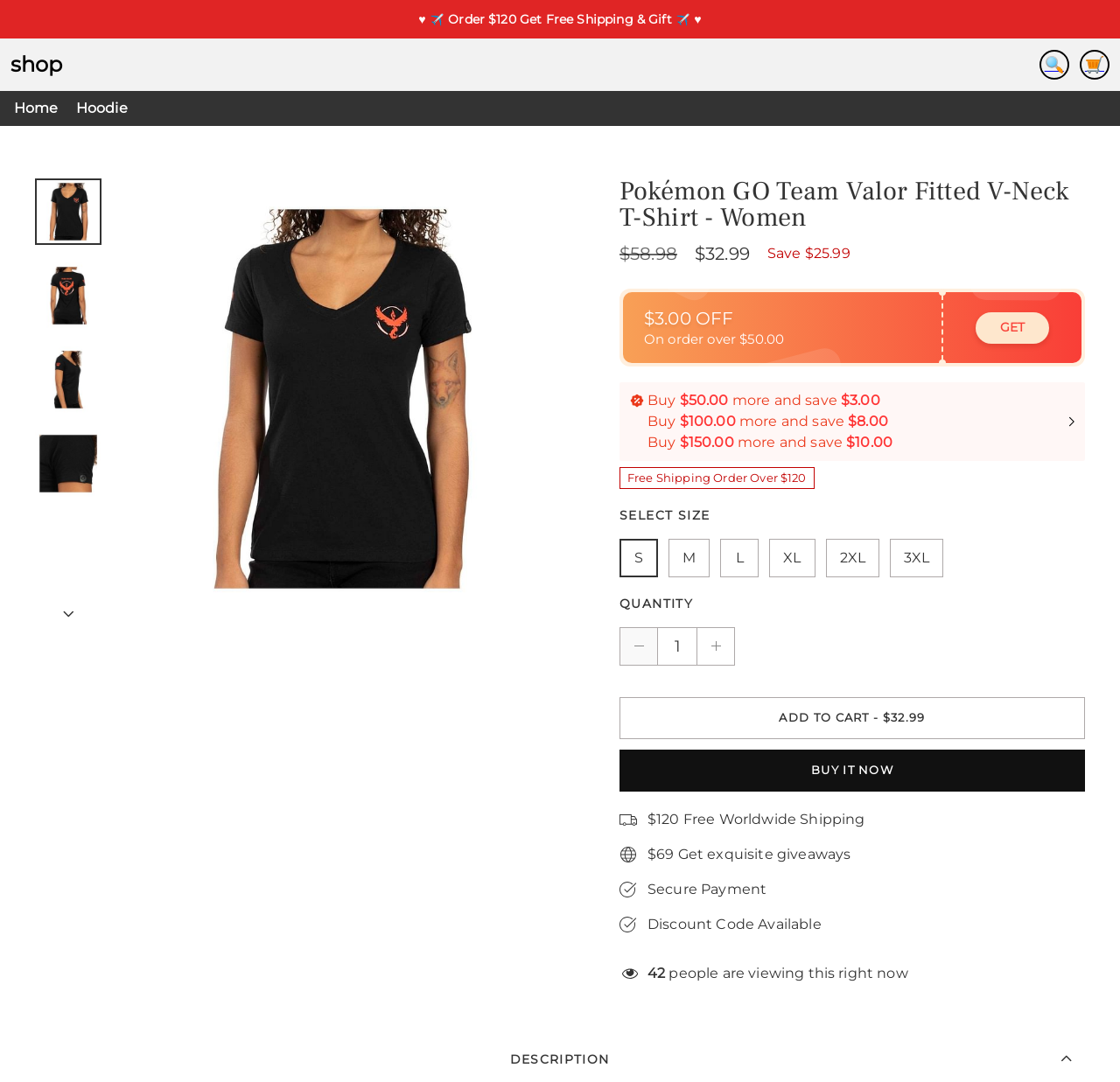Please provide the bounding box coordinates for the element that needs to be clicked to perform the following instruction: "Click the 'shop' link". The coordinates should be given as four float numbers between 0 and 1, i.e., [left, top, right, bottom].

[0.009, 0.048, 0.056, 0.071]